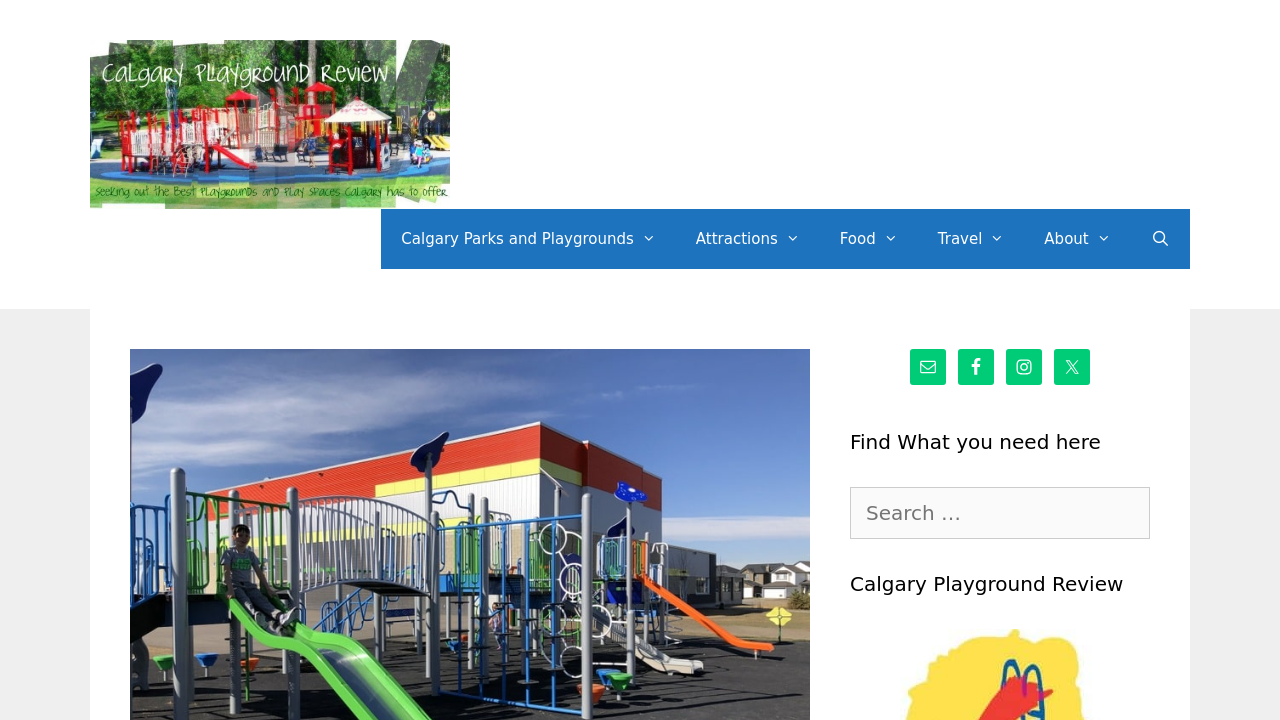What is the name of the website?
Answer briefly with a single word or phrase based on the image.

calgaryplaygroundreview.com